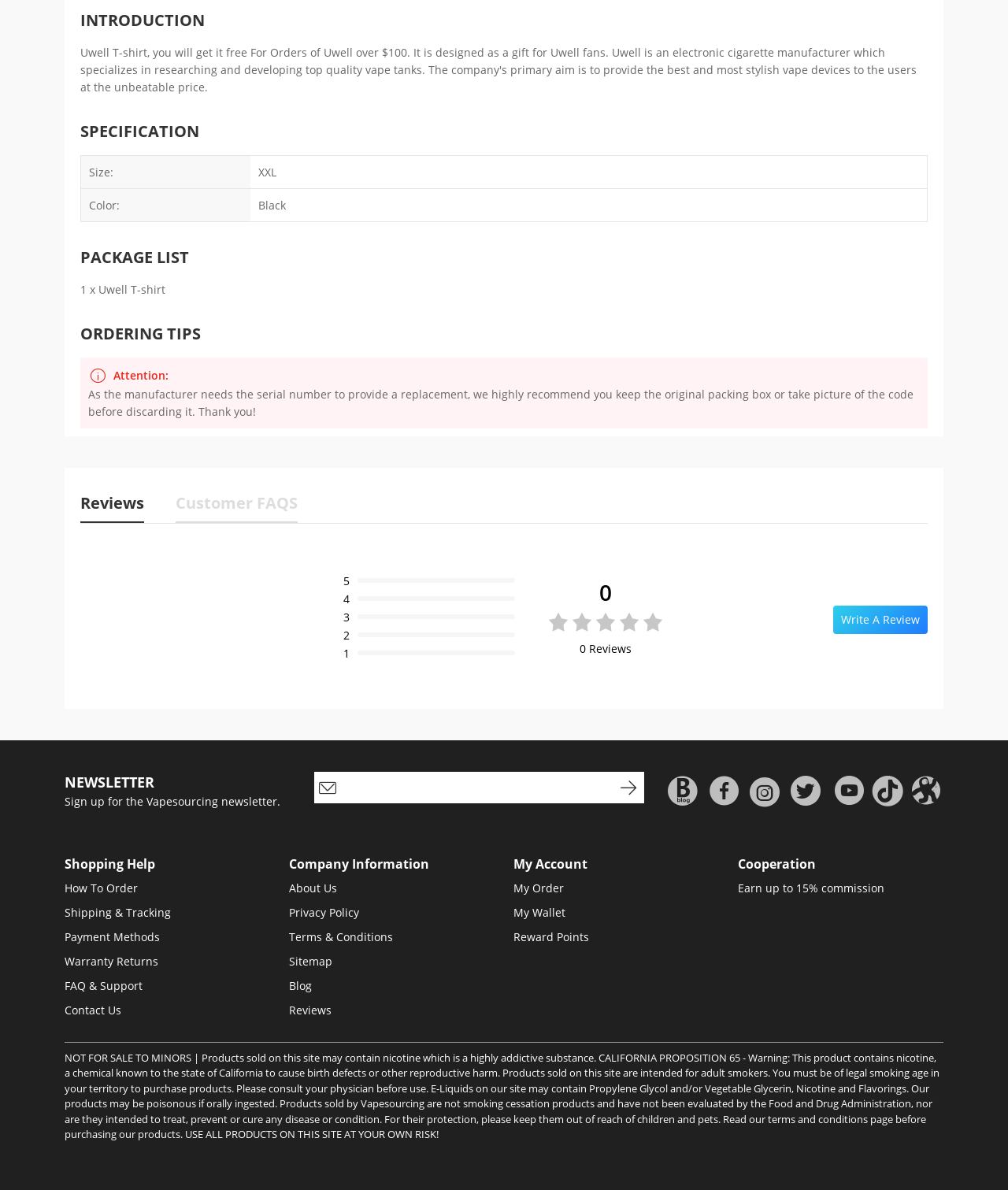Locate the bounding box coordinates of the element that should be clicked to fulfill the instruction: "Click on How To Order".

[0.064, 0.74, 0.137, 0.752]